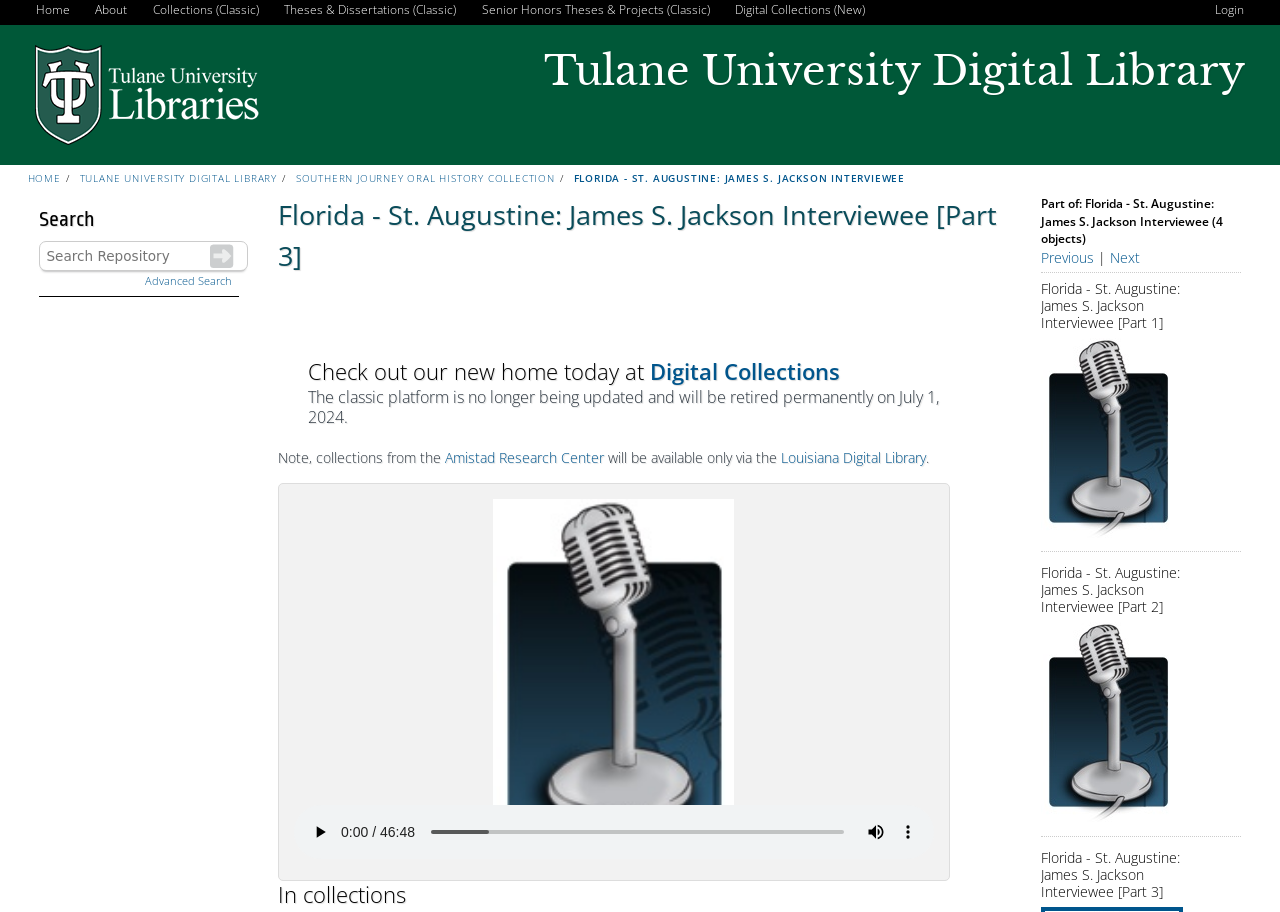Locate the bounding box coordinates for the element described below: "Collections (Classic)". The coordinates must be four float values between 0 and 1, formatted as [left, top, right, bottom].

[0.118, 0.0, 0.204, 0.022]